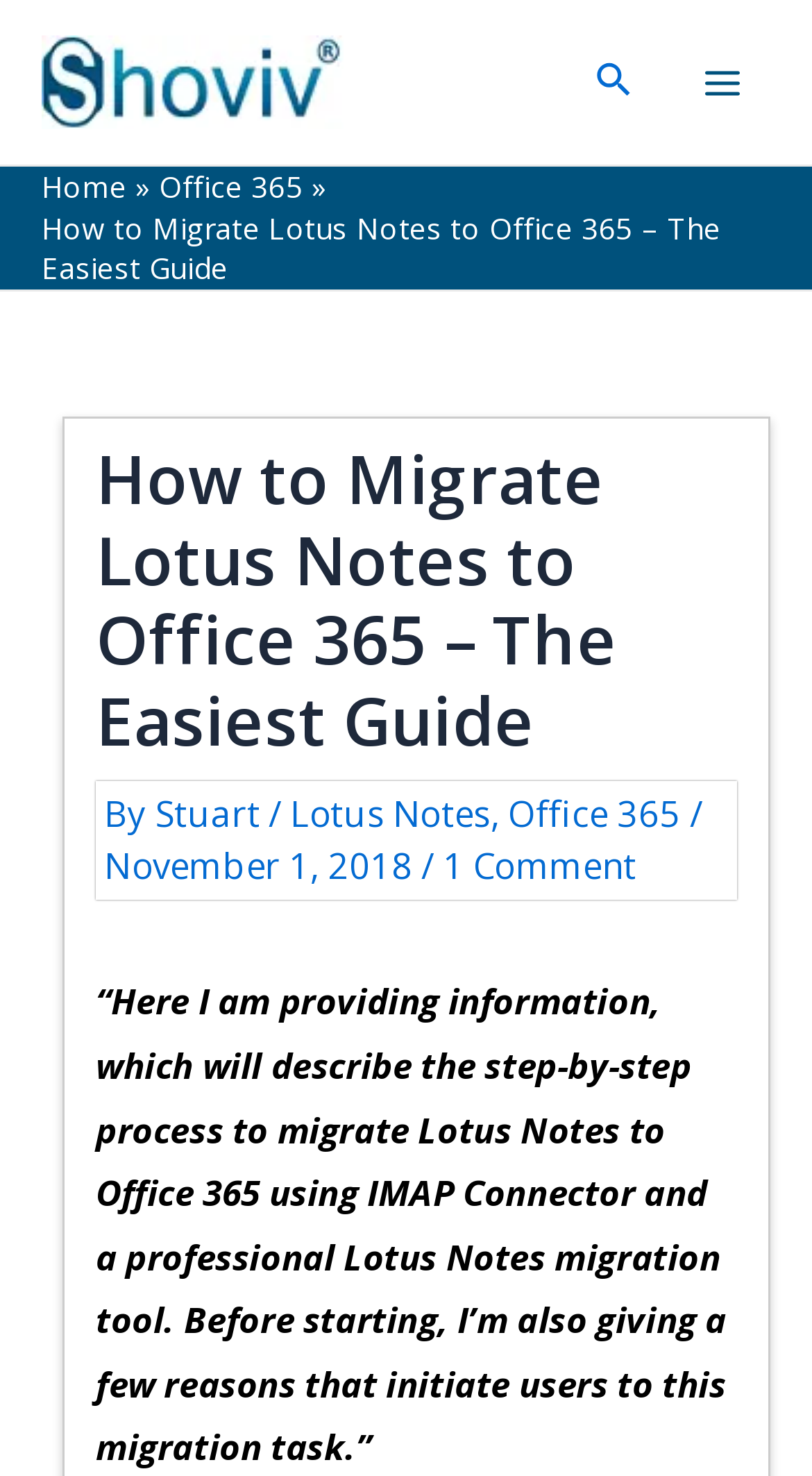Please identify the coordinates of the bounding box that should be clicked to fulfill this instruction: "Explore Ground Protection Mats Suppliers".

None